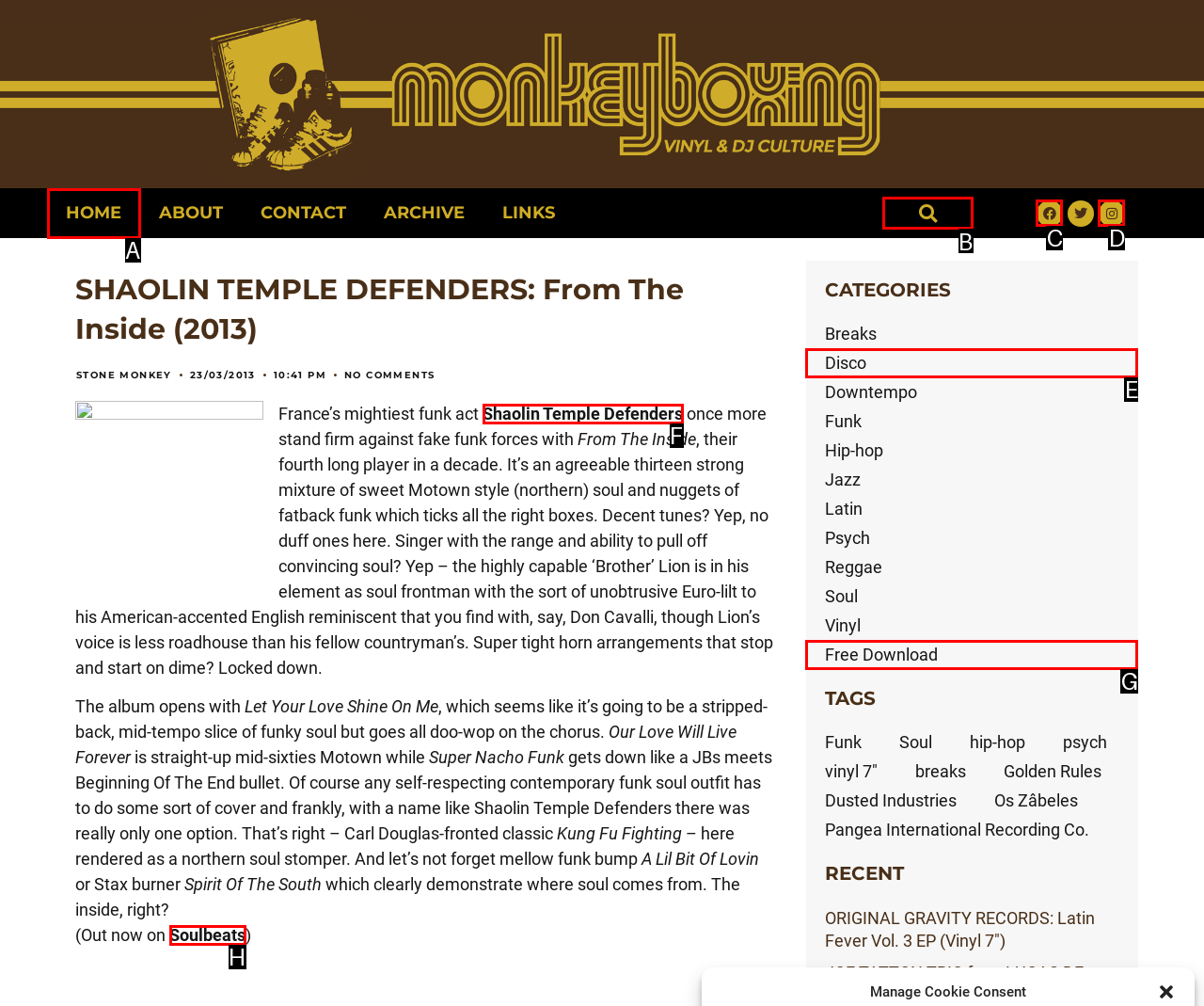Select the proper UI element to click in order to perform the following task: Search for something. Indicate your choice with the letter of the appropriate option.

B